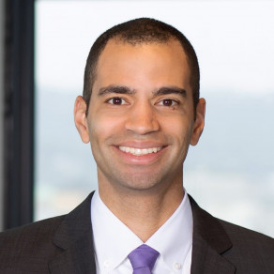Explain what the image portrays in a detailed manner.

This image features Alexander Boettger, a professional in the investment management sector, currently serving as the Director of Investments at The Green Cities Company. In the photograph, he is dressed in a formal suit with a white shirt and a subtle purple tie, presenting a friendly and approachable demeanor with a warm smile. The backdrop is soft-focused, likely showcasing a modern office environment, hinting at his professional setting. As part of his role, he is responsible for sourcing and underwriting acquisitions, managing the development of business plans, and modeling investment proformas prior to acquisition. Alexander's background includes experience at CoStar Group and Cushman & Wakefield, and he holds a BS in Finance from Georgetown University, in addition to being a Chartered Financial Analyst.